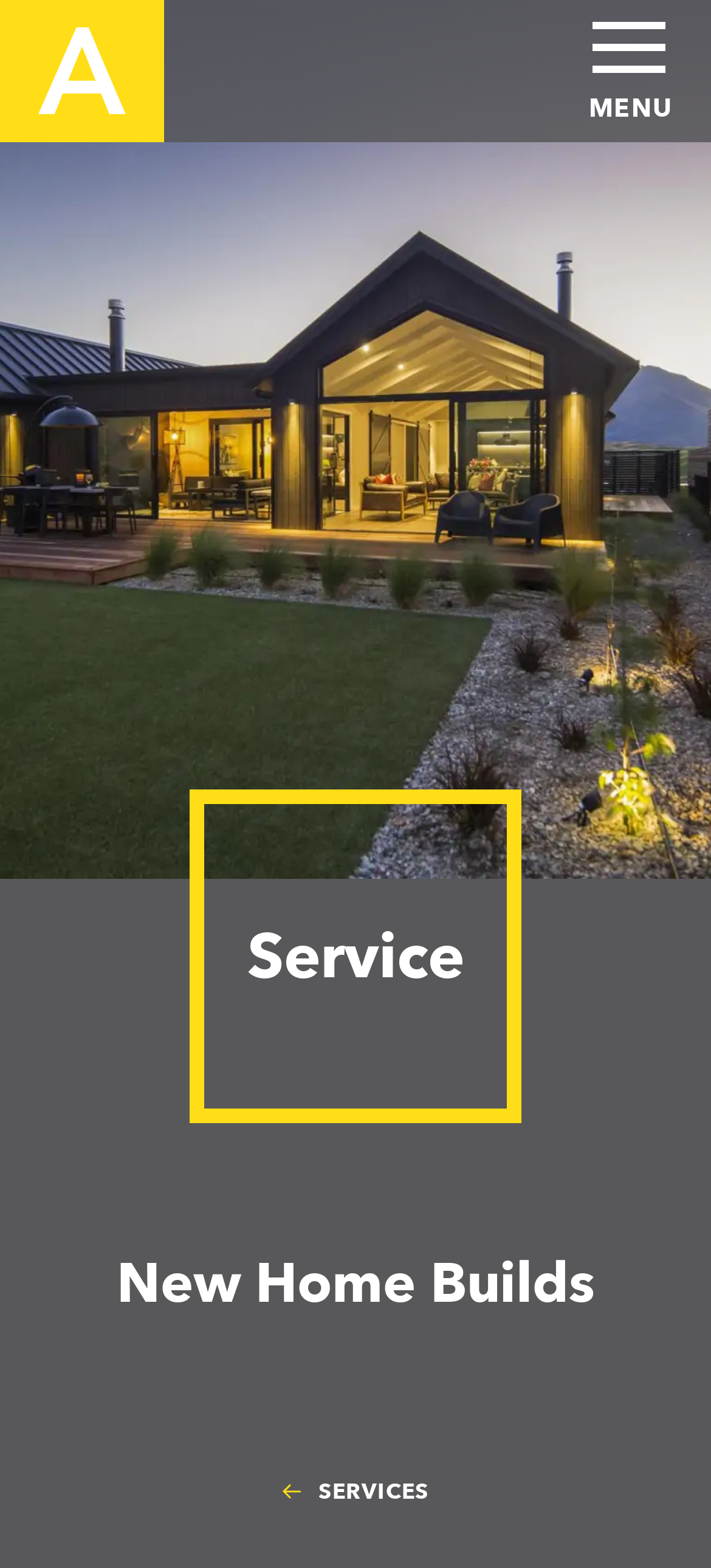Please respond in a single word or phrase: 
What is the name of the image on the webpage?

26 Falconer Rise 036 Copy